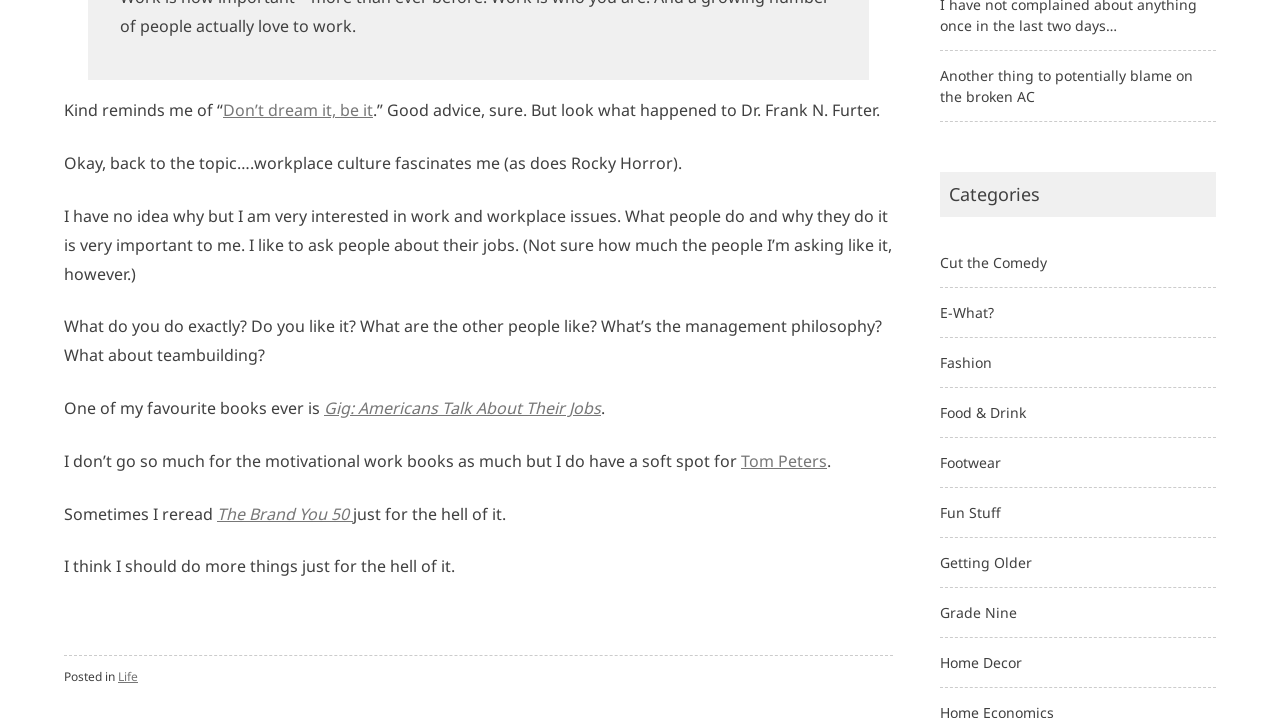Please determine the bounding box coordinates for the element with the description: "Don’t dream it, be it".

[0.174, 0.138, 0.291, 0.169]